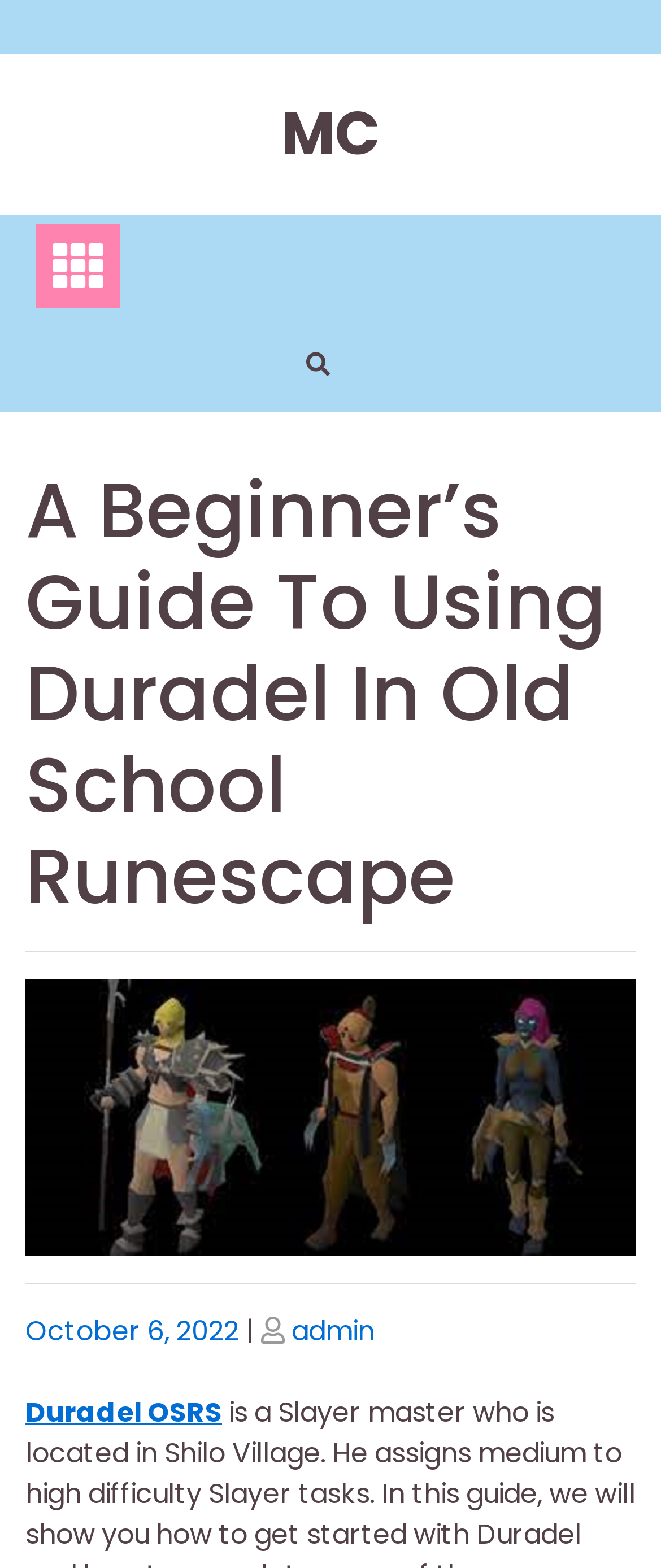Given the description of the UI element: "Duradel OSRS", predict the bounding box coordinates in the form of [left, top, right, bottom], with each value being a float between 0 and 1.

[0.038, 0.888, 0.336, 0.913]